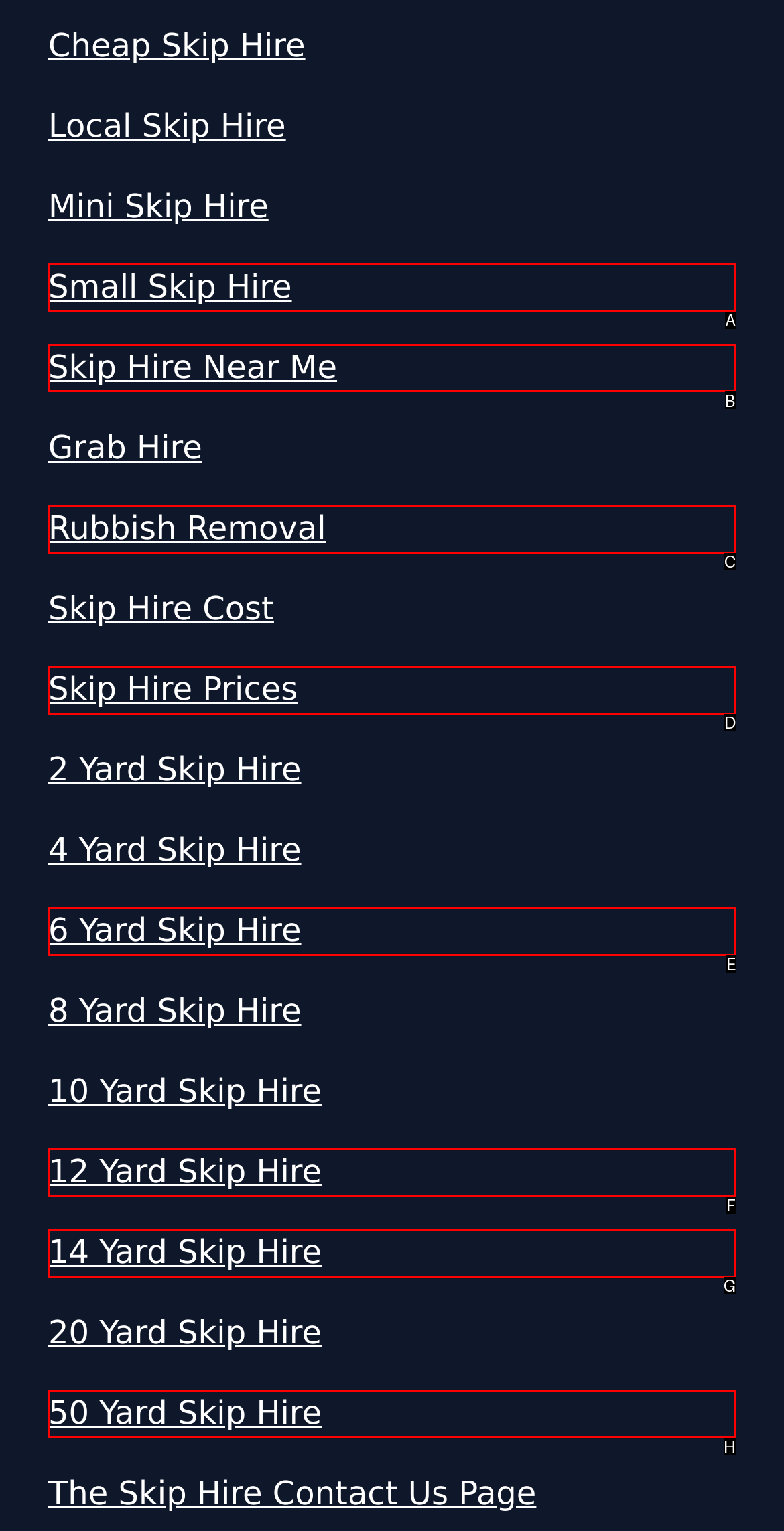To complete the task: View Skip Hire Near Me, which option should I click? Answer with the appropriate letter from the provided choices.

B